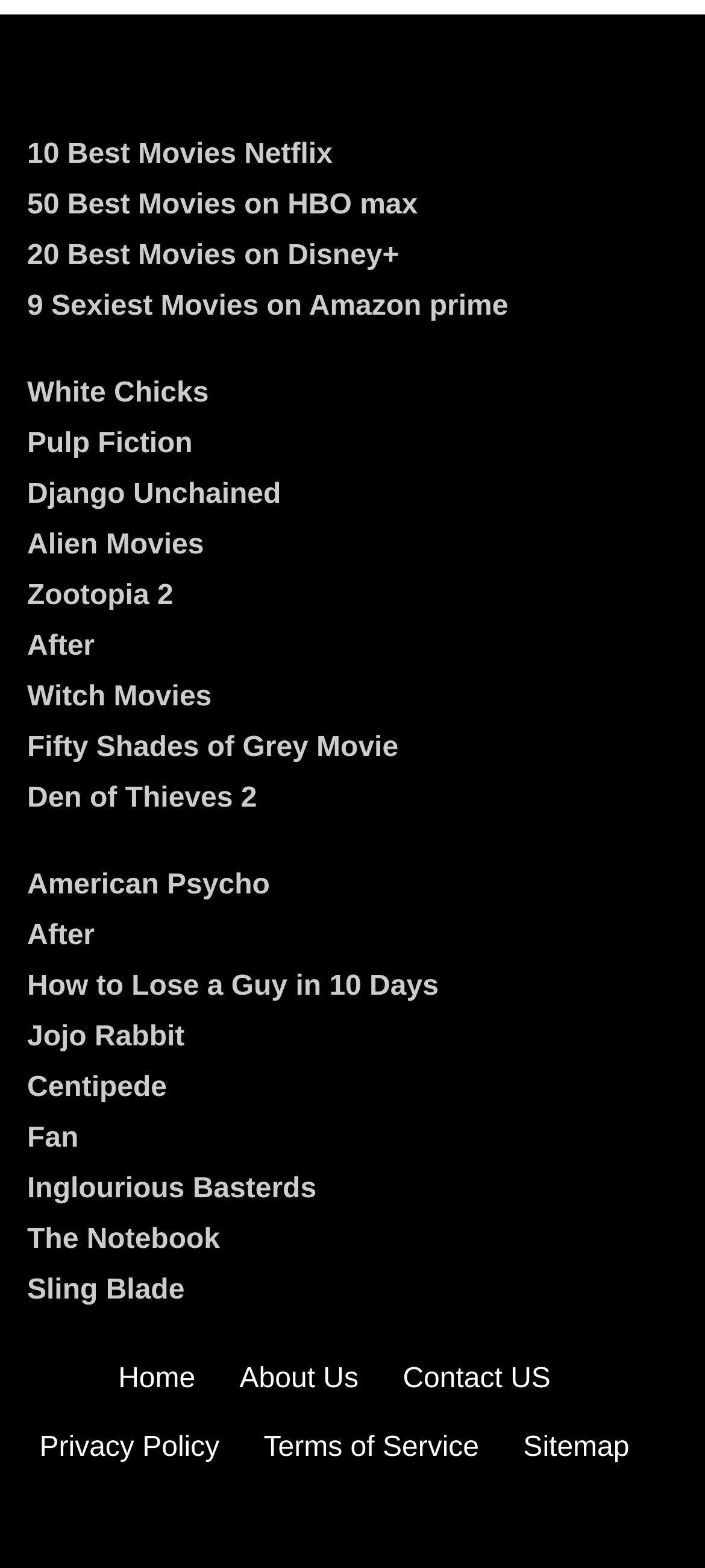What is the last movie link on the webpage?
Using the image as a reference, deliver a detailed and thorough answer to the question.

I looked at the list of link elements on the webpage and found that the last link is not a movie link, but rather a 'Sitemap' link. However, if we're looking for the last movie link, it would be 'The Notebook'.